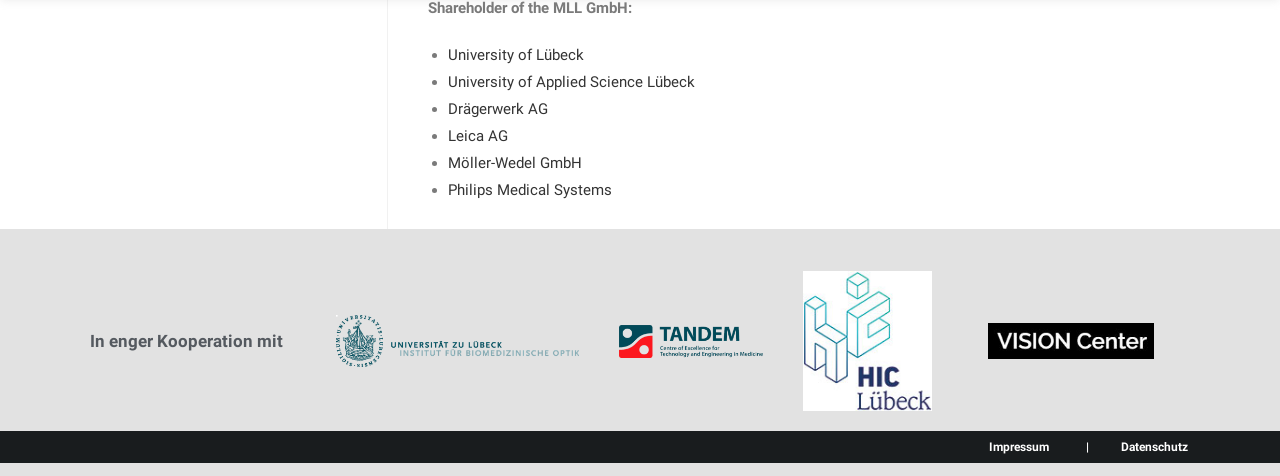Please specify the bounding box coordinates of the element that should be clicked to execute the given instruction: 'view Datenschutz'. Ensure the coordinates are four float numbers between 0 and 1, expressed as [left, top, right, bottom].

[0.875, 0.925, 0.928, 0.954]